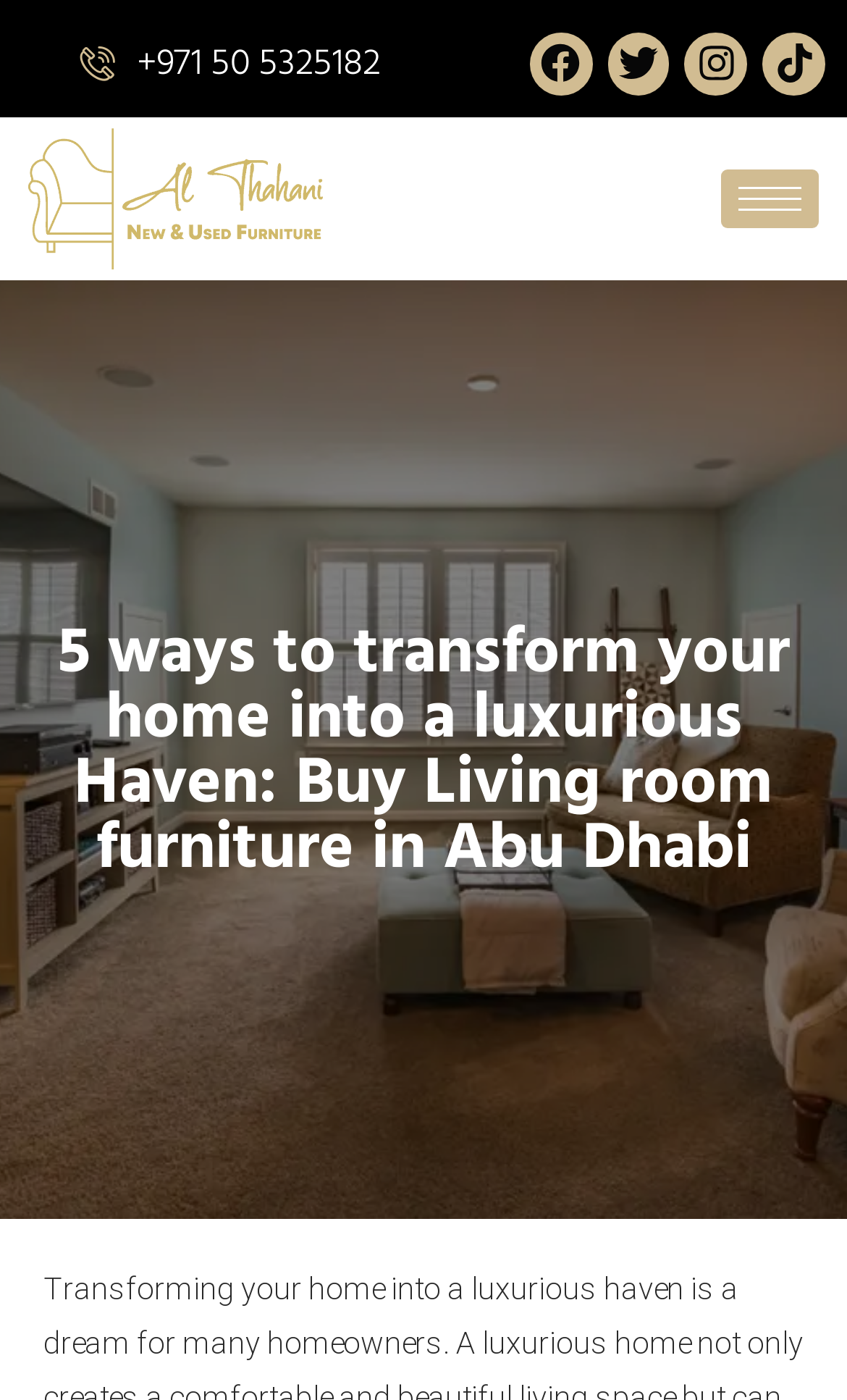Create an elaborate caption that covers all aspects of the webpage.

The webpage is about transforming living spaces and buying living room furniture in Abu Dhabi. At the top left, there is a phone number link "+971 50 5325182". To the right of the phone number, there are four social media links: Facebook, Twitter, Instagram, and Tiktok, each accompanied by an image. These social media links are aligned horizontally and take up the top section of the page.

Below the social media links, there is a prominent heading that reads "5 ways to transform your home into a luxurious Haven: Buy Living room furniture in Abu Dhabi". This heading spans the entire width of the page and is centered.

At the top right corner, there is a hamburger-icon button. Below the heading, there is a link with no text, which takes up a significant portion of the page. The exact content of this link is not specified, but it appears to be a main feature of the page.

Overall, the webpage has a clear focus on living room furniture in Abu Dhabi, with a prominent heading and a large link that likely contains relevant information or products. The social media links and phone number are easily accessible at the top of the page.